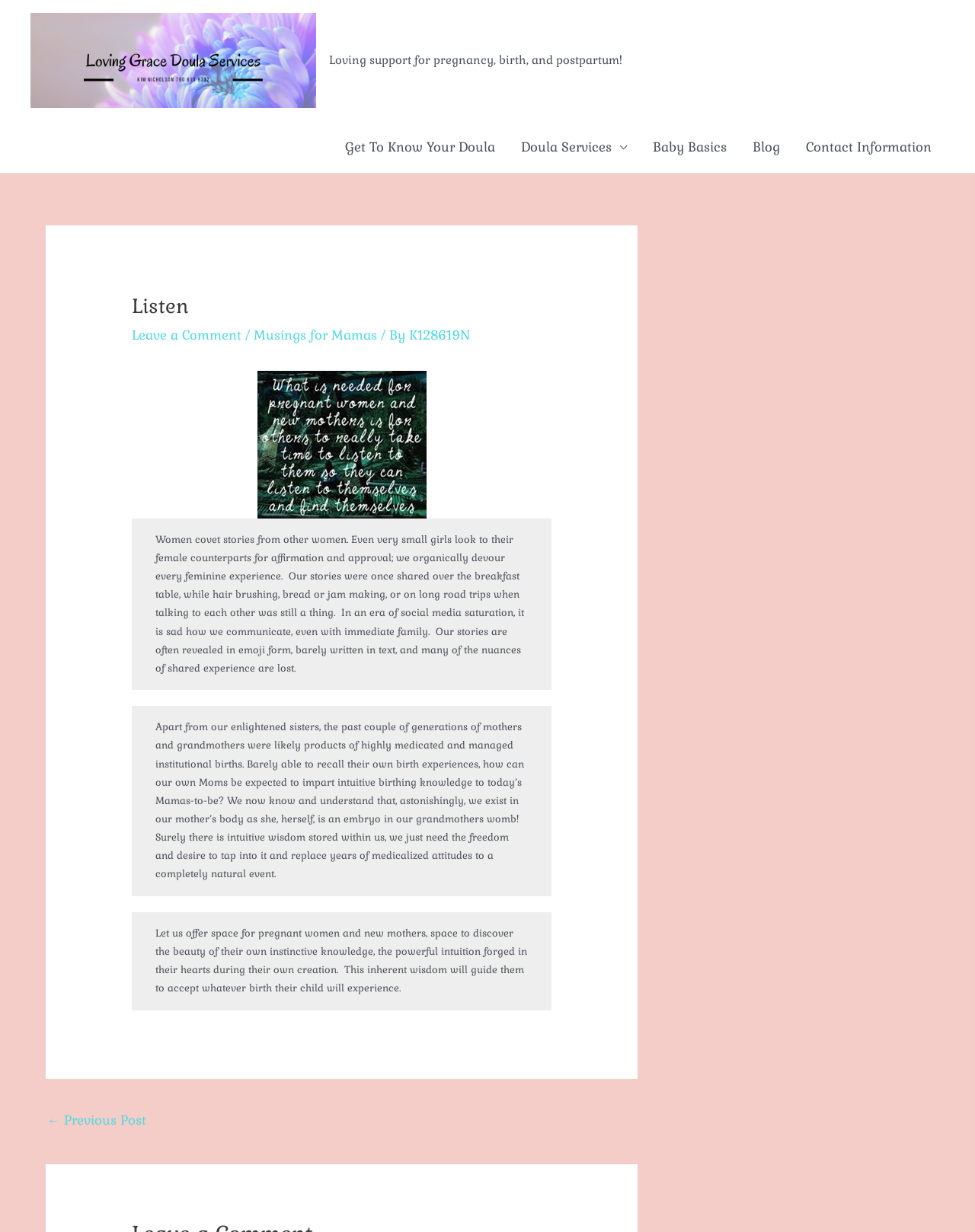Respond to the following query with just one word or a short phrase: 
What is the author of the article?

K128619N